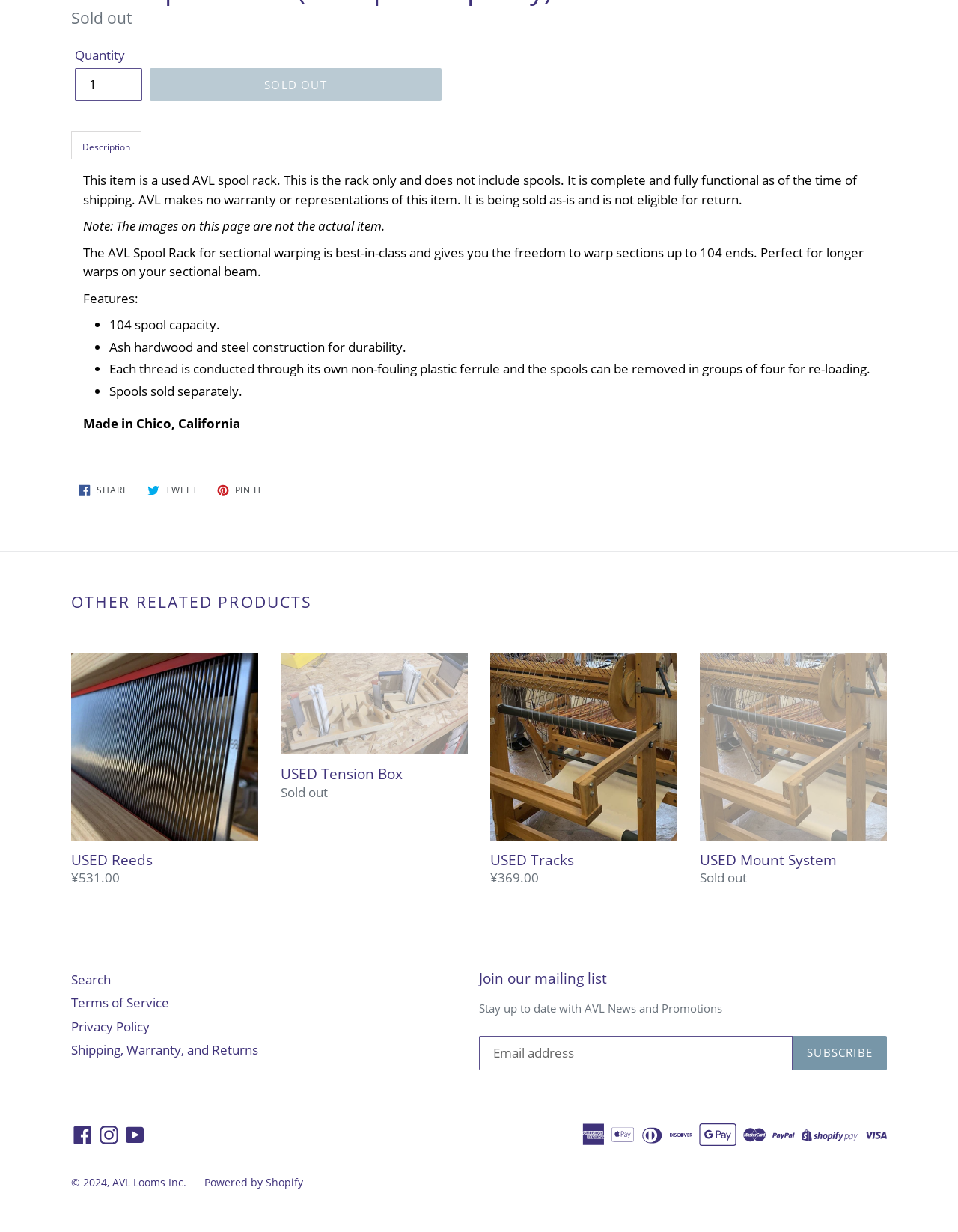Determine the bounding box coordinates for the UI element matching this description: "Shipping, Warranty, and Returns".

[0.074, 0.845, 0.27, 0.859]